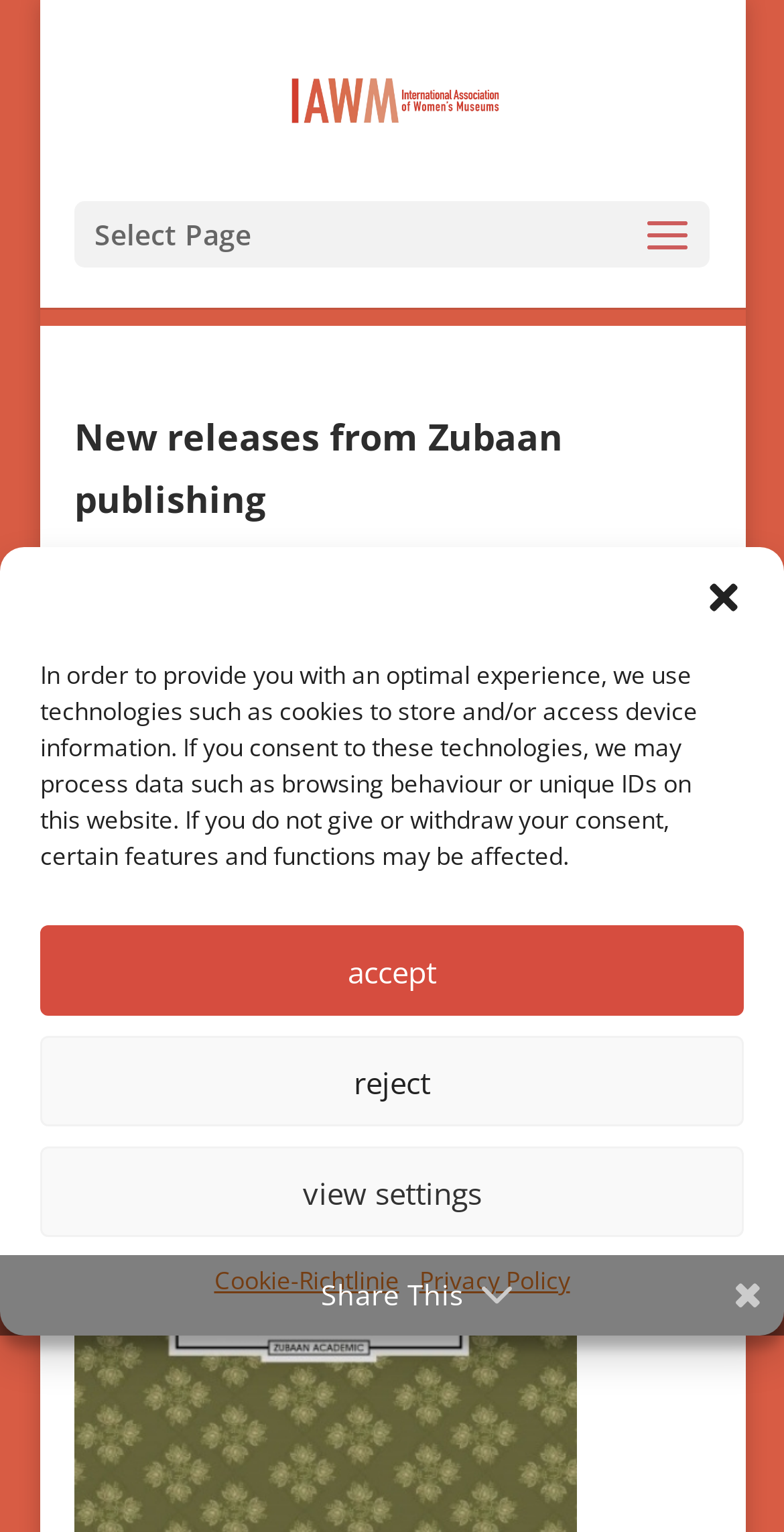Locate the bounding box coordinates of the element you need to click to accomplish the task described by this instruction: "Close the dialogue".

[0.897, 0.377, 0.949, 0.403]